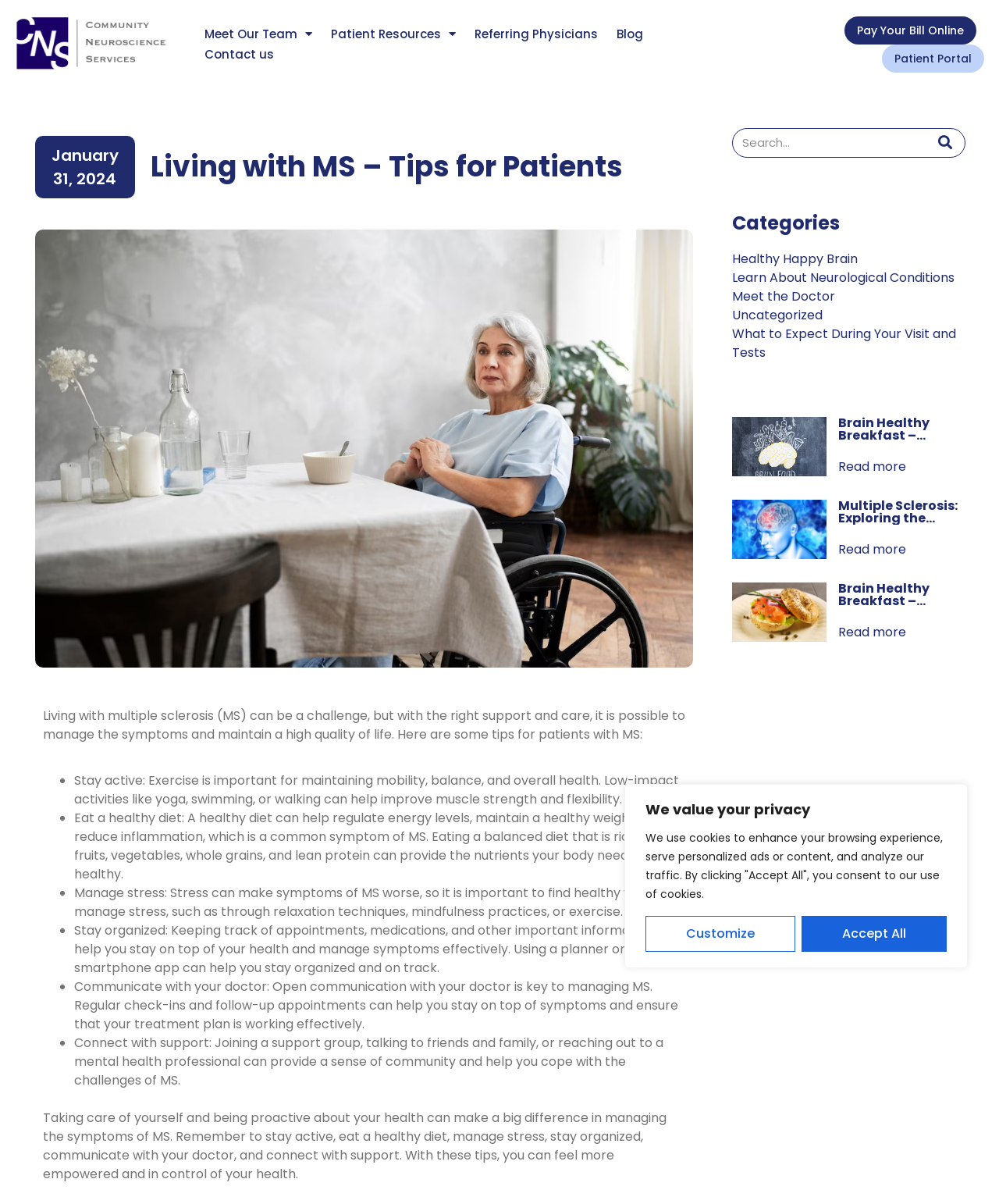Please find the bounding box coordinates of the section that needs to be clicked to achieve this instruction: "Pay your bill online".

[0.845, 0.013, 0.977, 0.037]